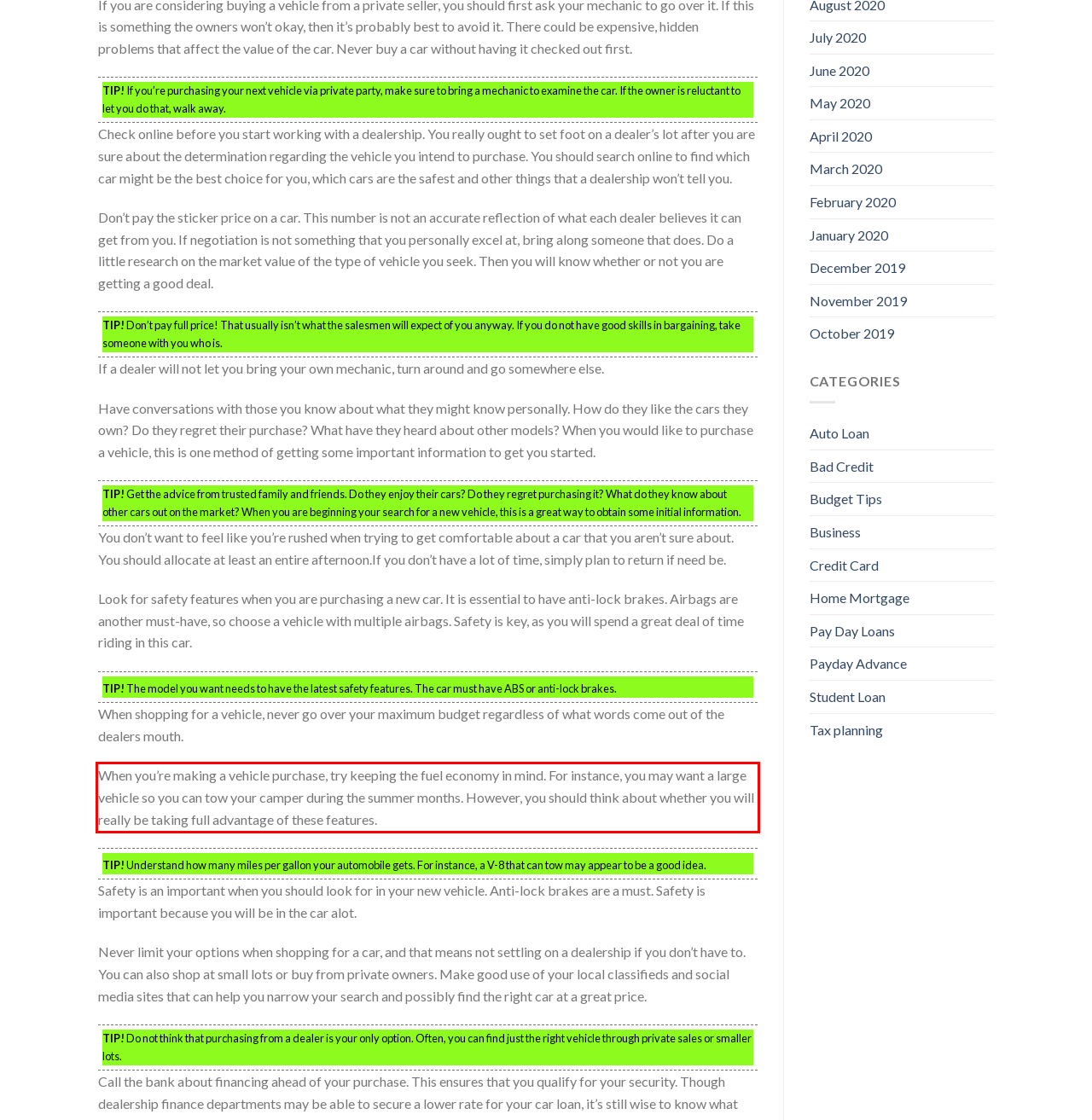You have a screenshot of a webpage where a UI element is enclosed in a red rectangle. Perform OCR to capture the text inside this red rectangle.

When you’re making a vehicle purchase, try keeping the fuel economy in mind. For instance, you may want a large vehicle so you can tow your camper during the summer months. However, you should think about whether you will really be taking full advantage of these features.